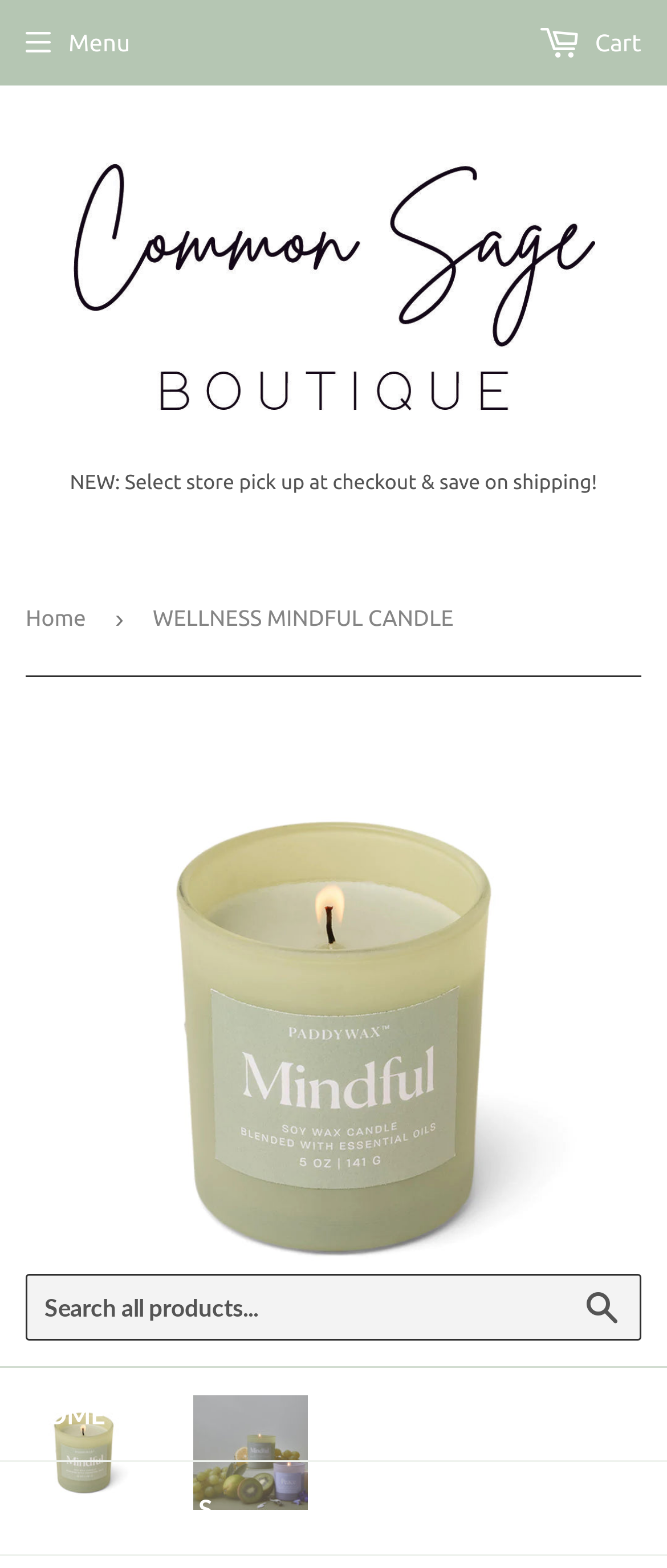What is the purpose of the button with the text 'Menu'? Observe the screenshot and provide a one-word or short phrase answer.

To expand the navigation menu